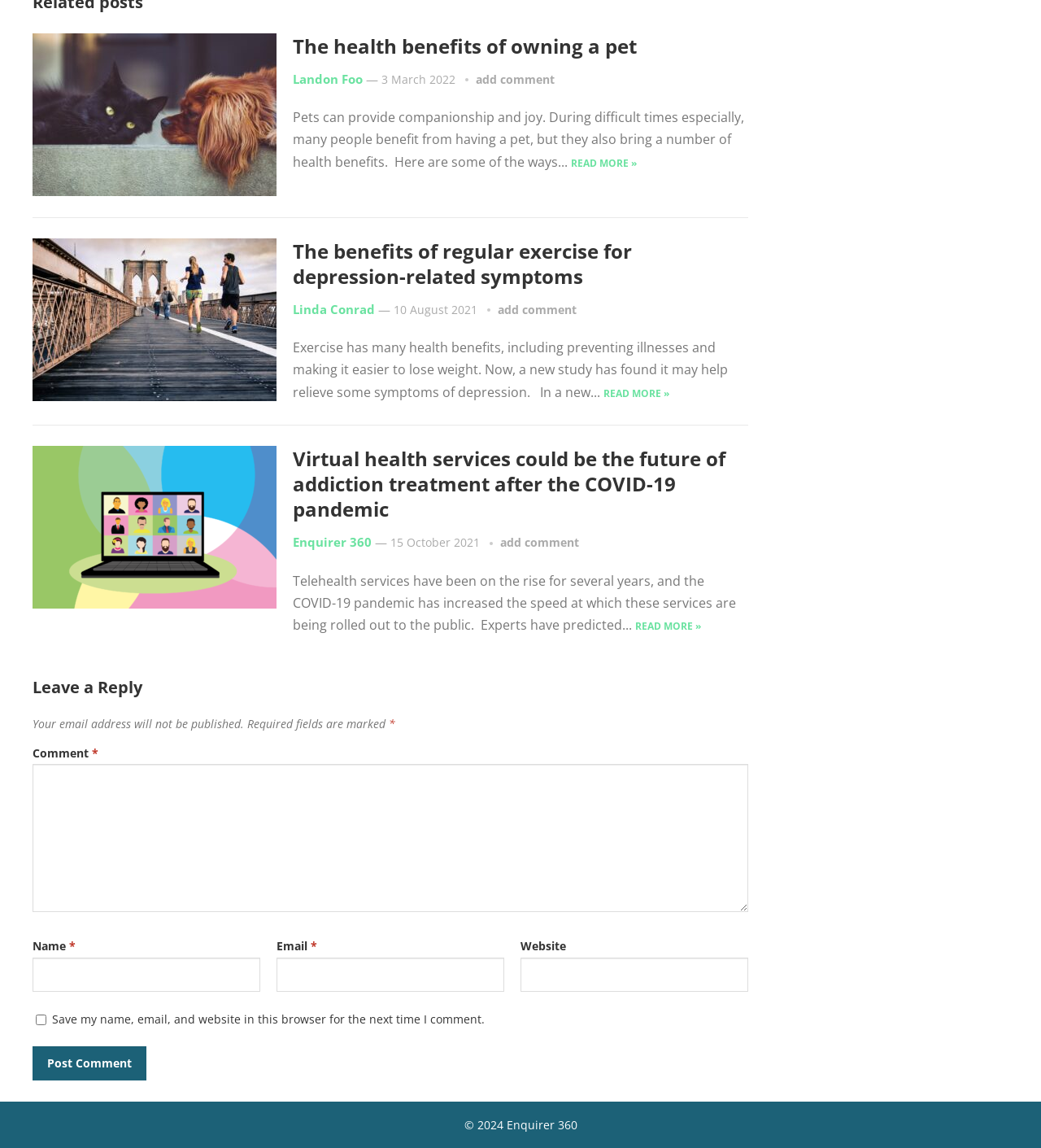Pinpoint the bounding box coordinates of the clickable area needed to execute the instruction: "Read more about the health benefits of owning a pet". The coordinates should be specified as four float numbers between 0 and 1, i.e., [left, top, right, bottom].

[0.548, 0.136, 0.612, 0.148]